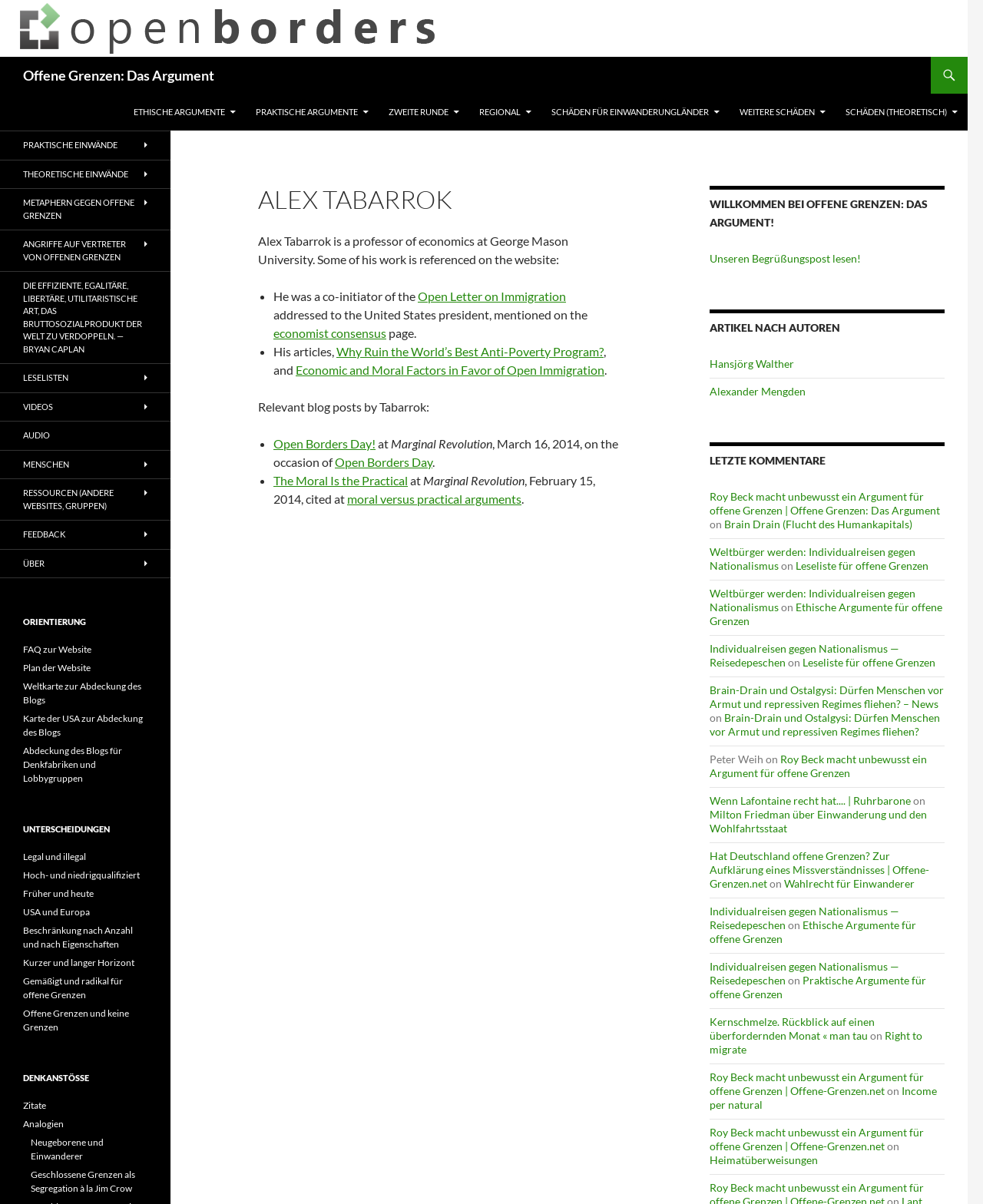Please give the bounding box coordinates of the area that should be clicked to fulfill the following instruction: "Check the latest comments". The coordinates should be in the format of four float numbers from 0 to 1, i.e., [left, top, right, bottom].

[0.722, 0.367, 0.961, 0.39]